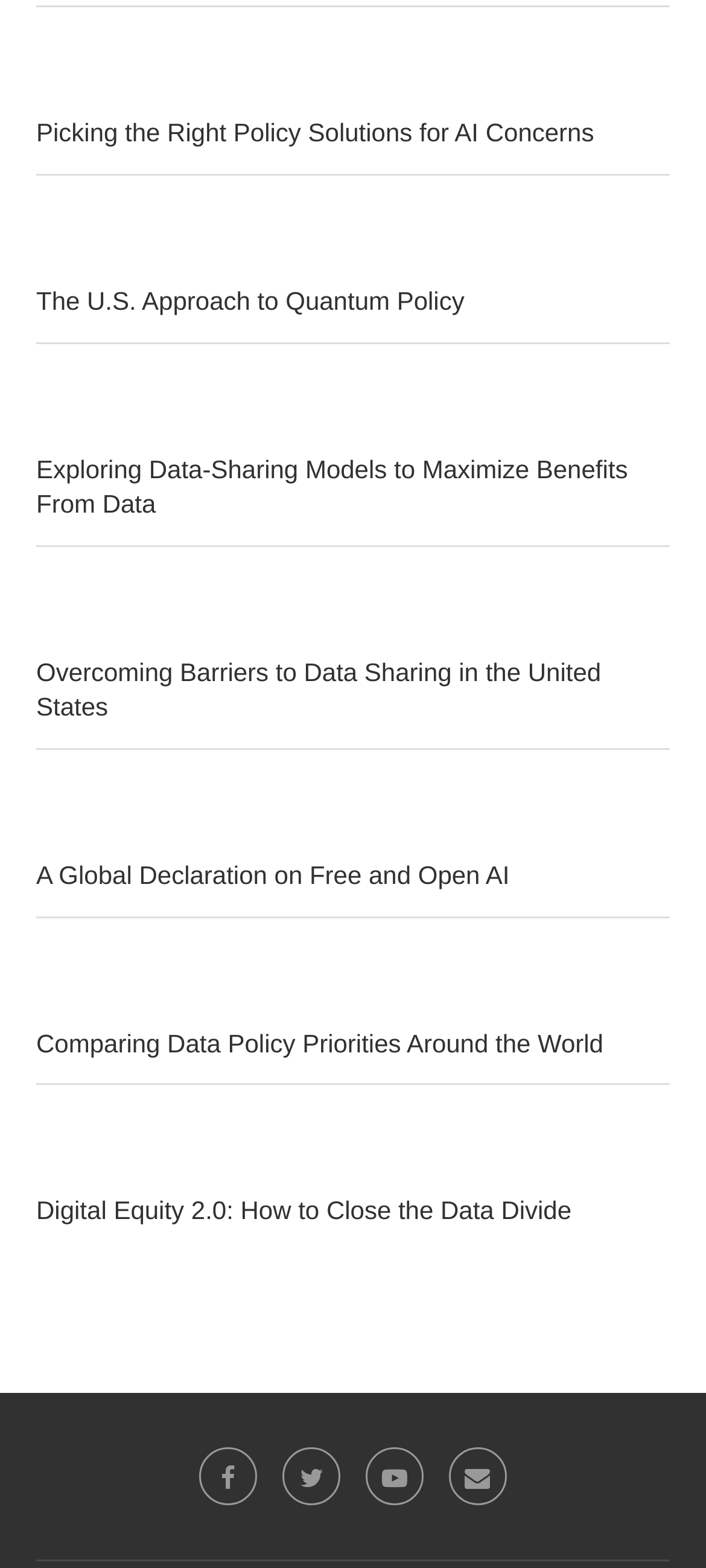Please identify the bounding box coordinates of the area I need to click to accomplish the following instruction: "Explore Digital Equity 2.0: How to Close the Data Divide".

[0.051, 0.761, 0.949, 0.784]